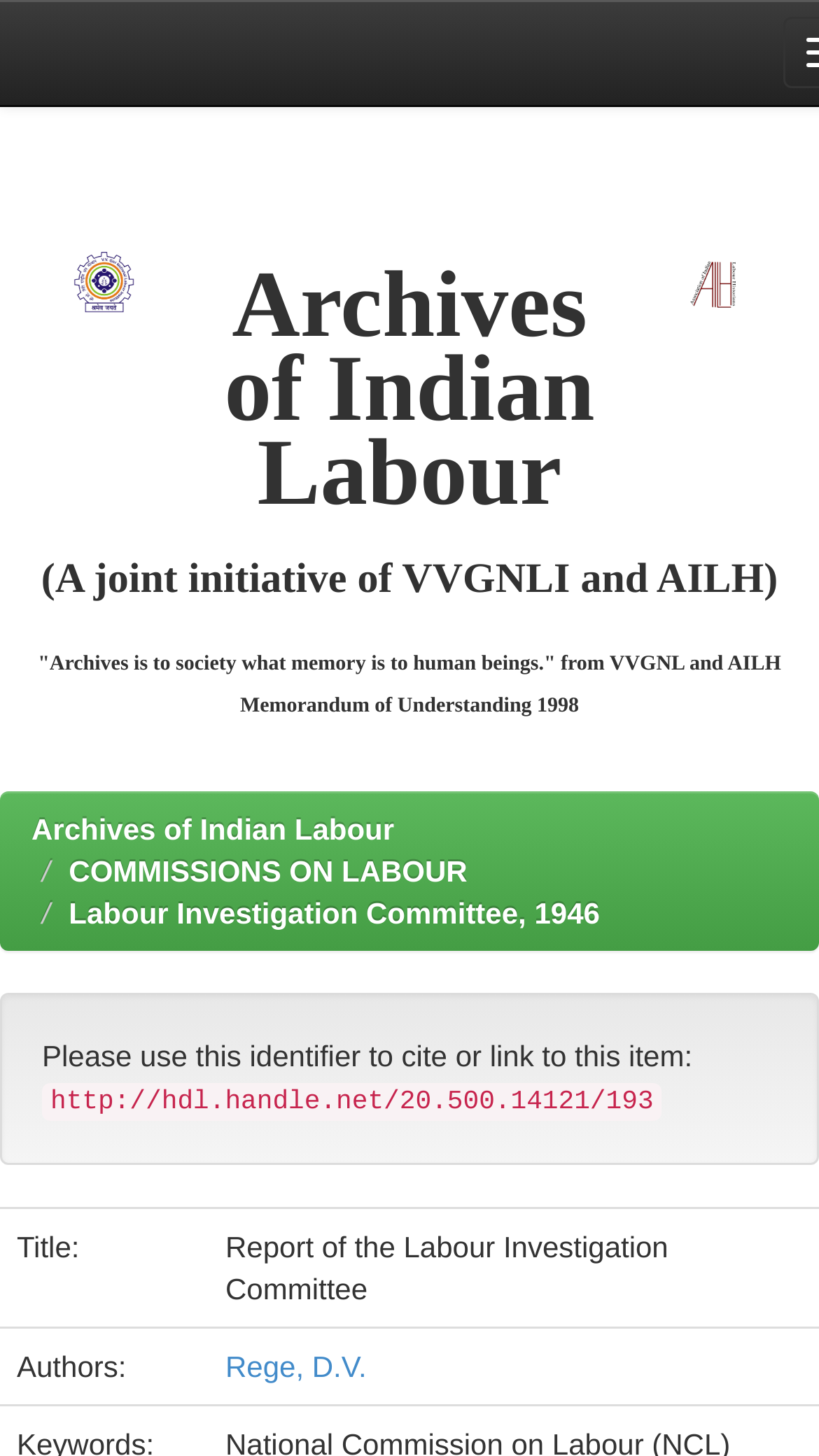Identify and provide the bounding box coordinates of the UI element described: "COMMISSIONS ON LABOUR". The coordinates should be formatted as [left, top, right, bottom], with each number being a float between 0 and 1.

[0.084, 0.587, 0.571, 0.61]